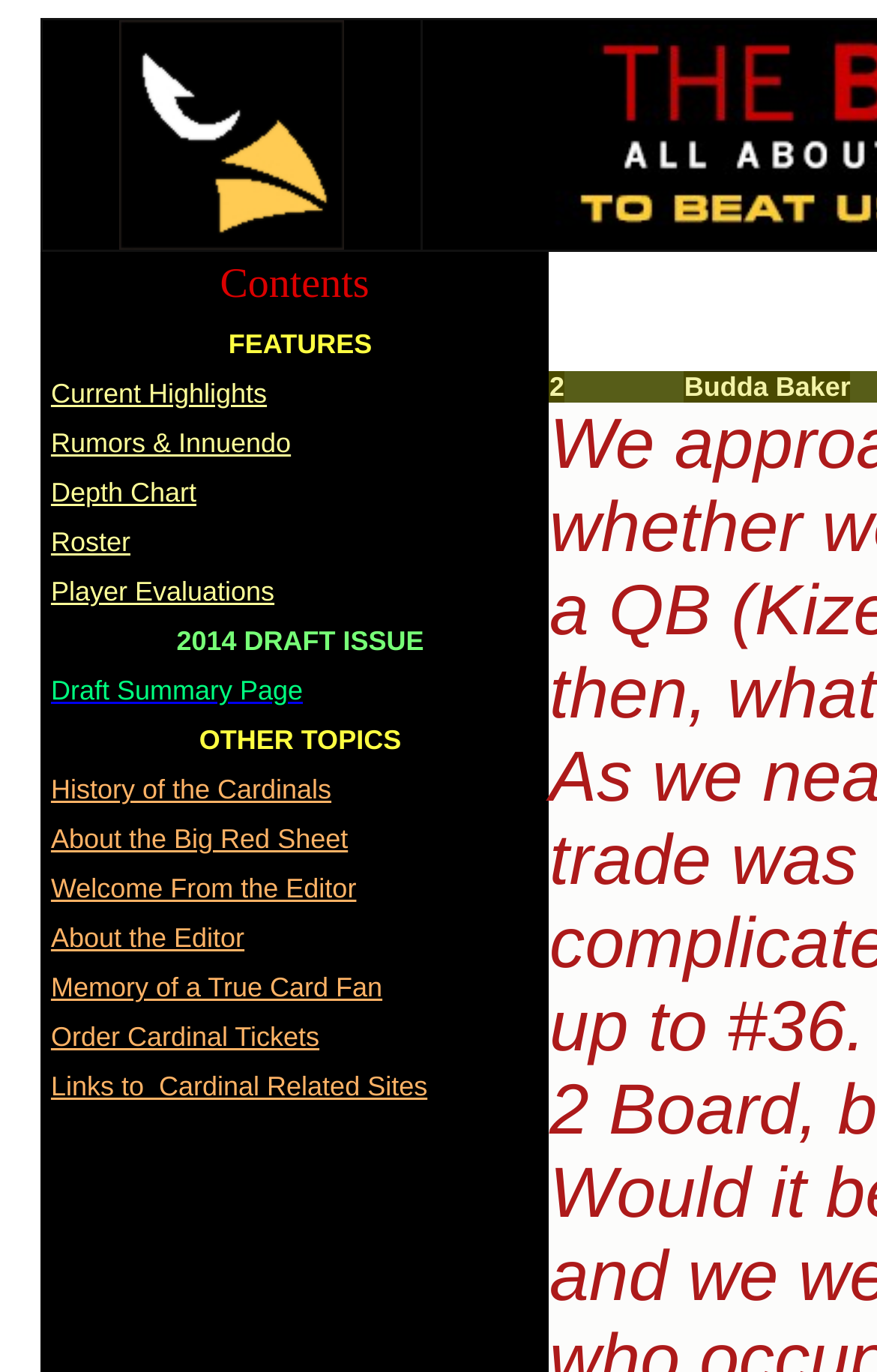Use a single word or phrase to answer the following:
What is the purpose of the webpage?

Arizona Cardinals draft information